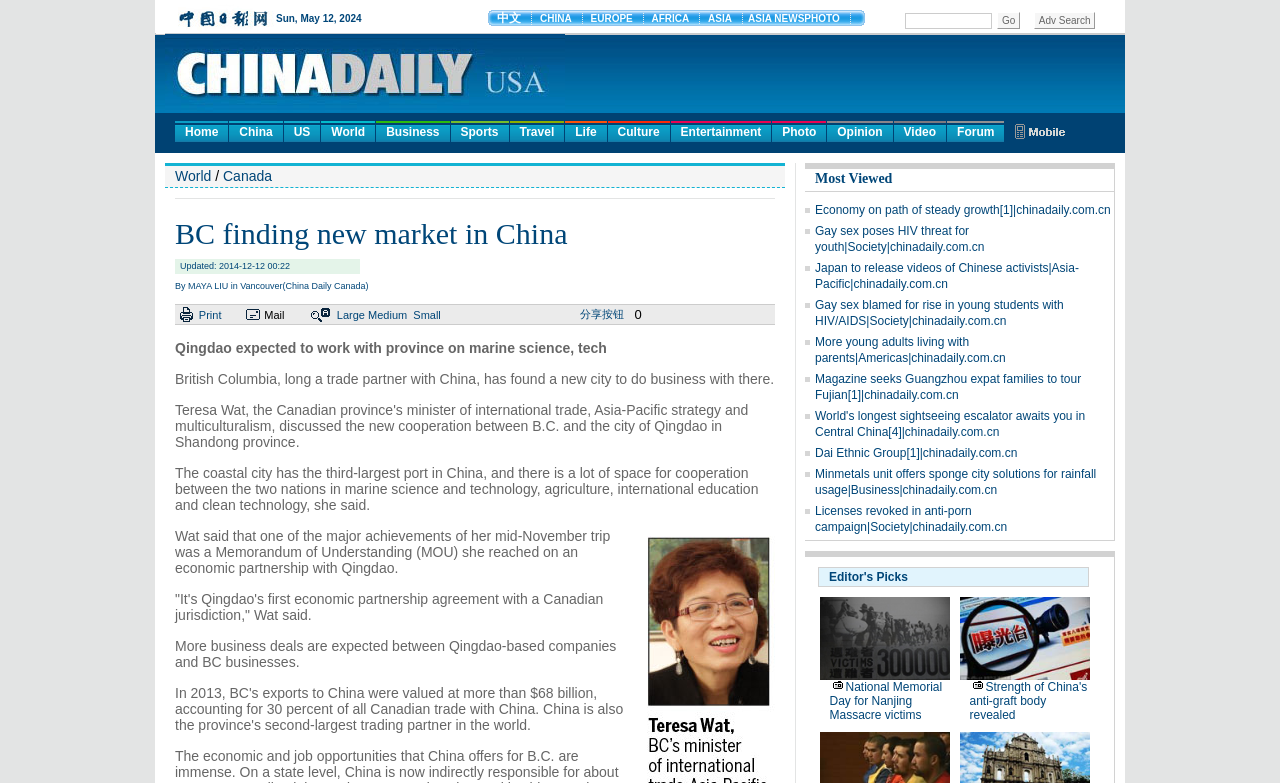Who is the author of the article?
Provide a concise answer using a single word or phrase based on the image.

MAYA LIU